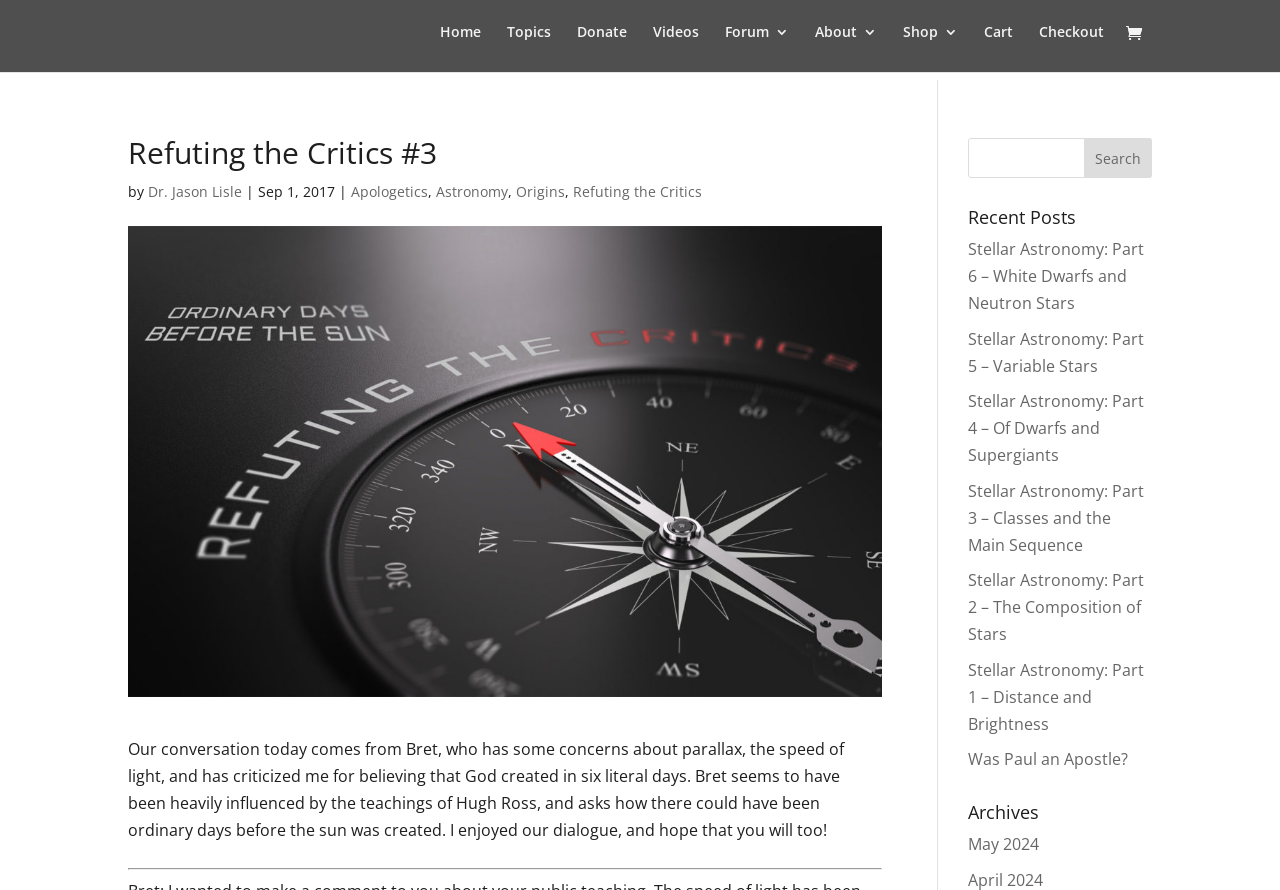How many recent posts are listed?
Respond to the question with a well-detailed and thorough answer.

I counted the recent posts listed, which are 'Stellar Astronomy: Part 6 – White Dwarfs and Neutron Stars', 'Stellar Astronomy: Part 5 – Variable Stars', 'Stellar Astronomy: Part 4 – Of Dwarfs and Supergiants', 'Stellar Astronomy: Part 3 – Classes and the Main Sequence', 'Stellar Astronomy: Part 2 – The Composition of Stars', 'Stellar Astronomy: Part 1 – Distance and Brightness', and 'Was Paul an Apostle?'. There are 7 recent posts in total.